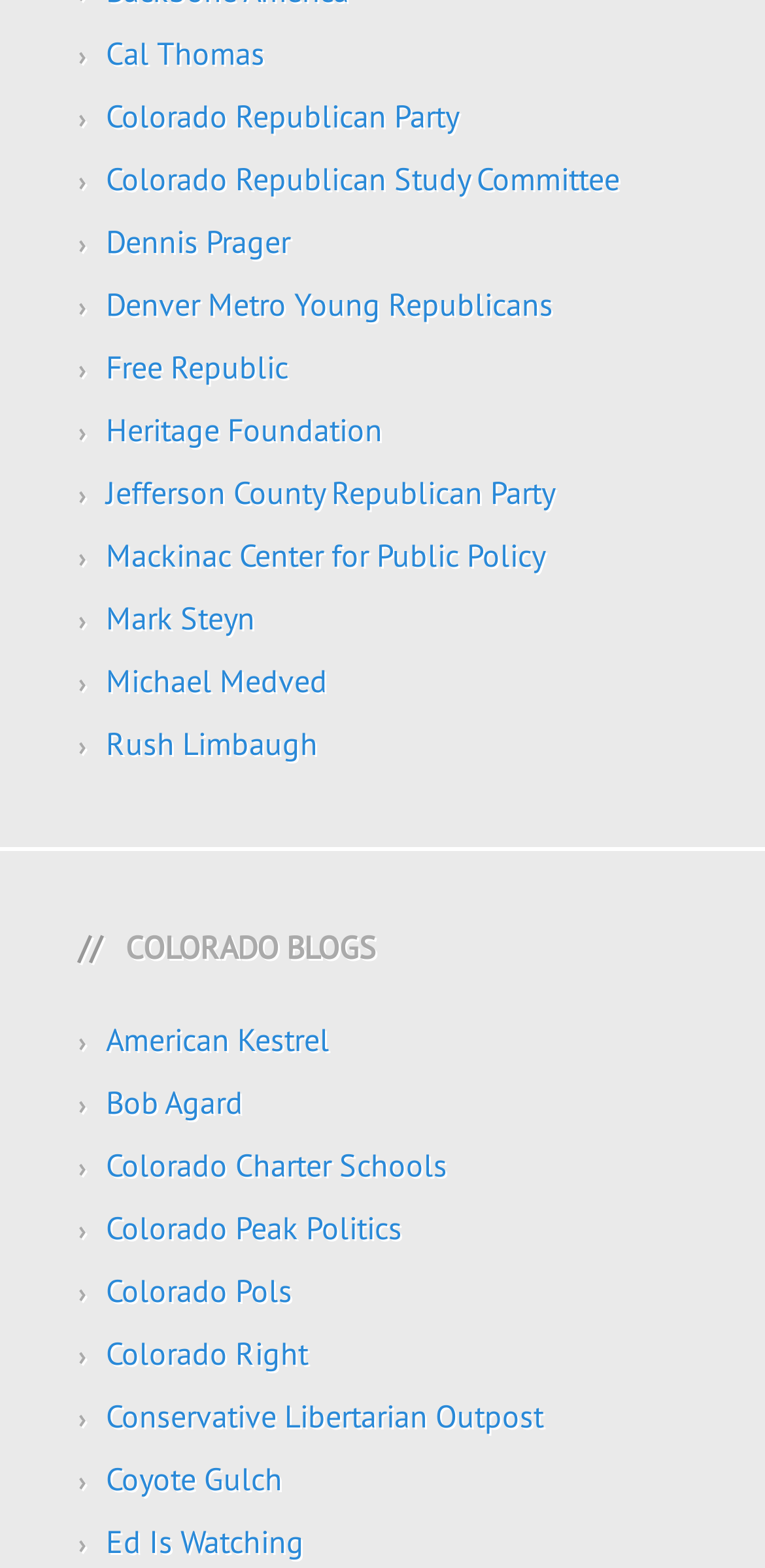Please answer the following question using a single word or phrase: 
How many elements are there in the first row of links?

7